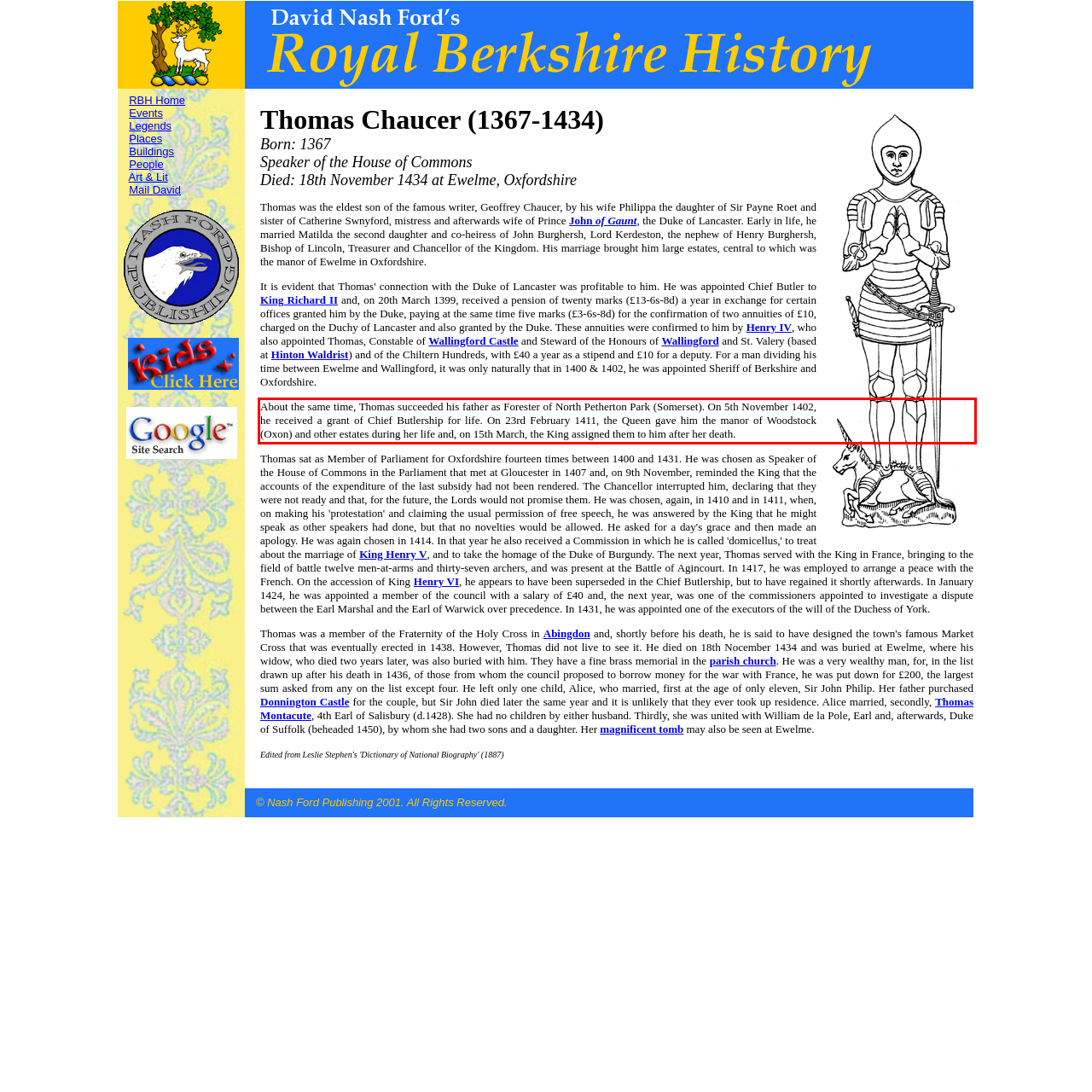Given a screenshot of a webpage, identify the red bounding box and perform OCR to recognize the text within that box.

About the same time, Thomas succeeded his father as Forester of North Petherton Park (Somerset). On 5th November 1402, he received a grant of Chief Butlership for life. On 23rd February 1411, the Queen gave him the manor of Woodstock (Oxon) and other estates during her life and, on 15th March, the King assigned them to him after her death.